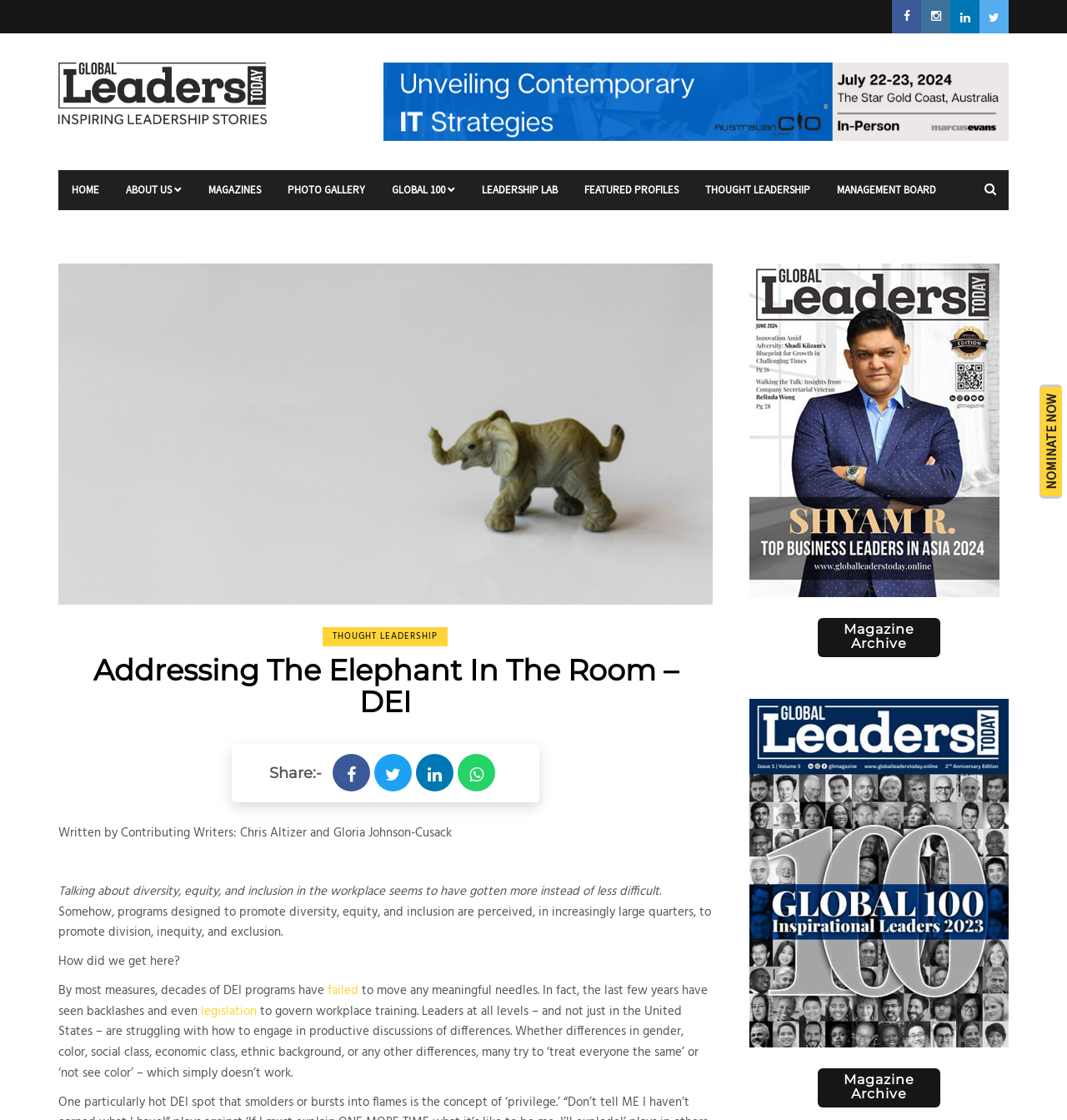Can you provide the bounding box coordinates for the element that should be clicked to implement the instruction: "View magazine archive"?

[0.767, 0.552, 0.881, 0.587]